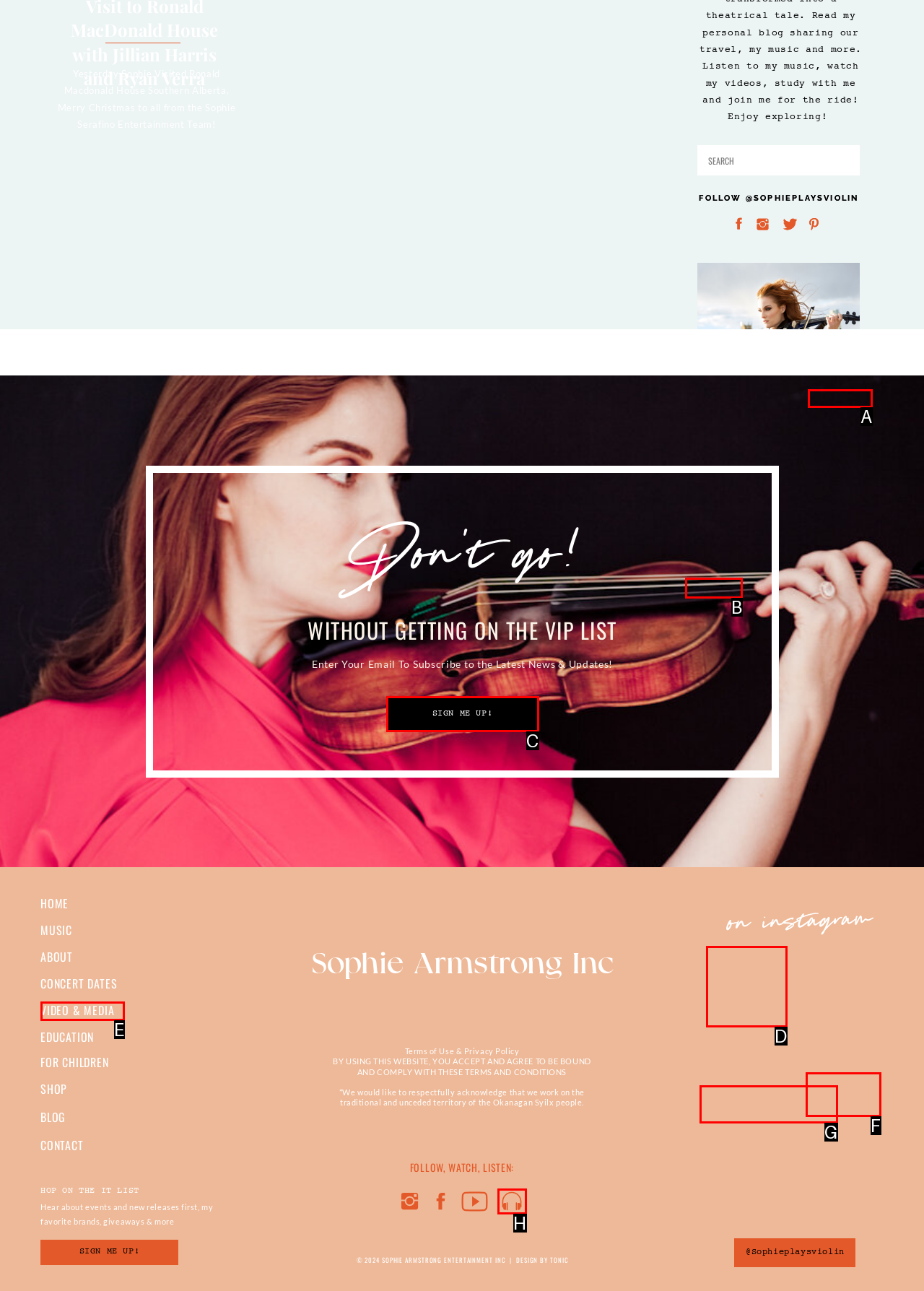Identify the HTML element that best fits the description: parent_node: SIGN ME UP!. Respond with the letter of the corresponding element.

C